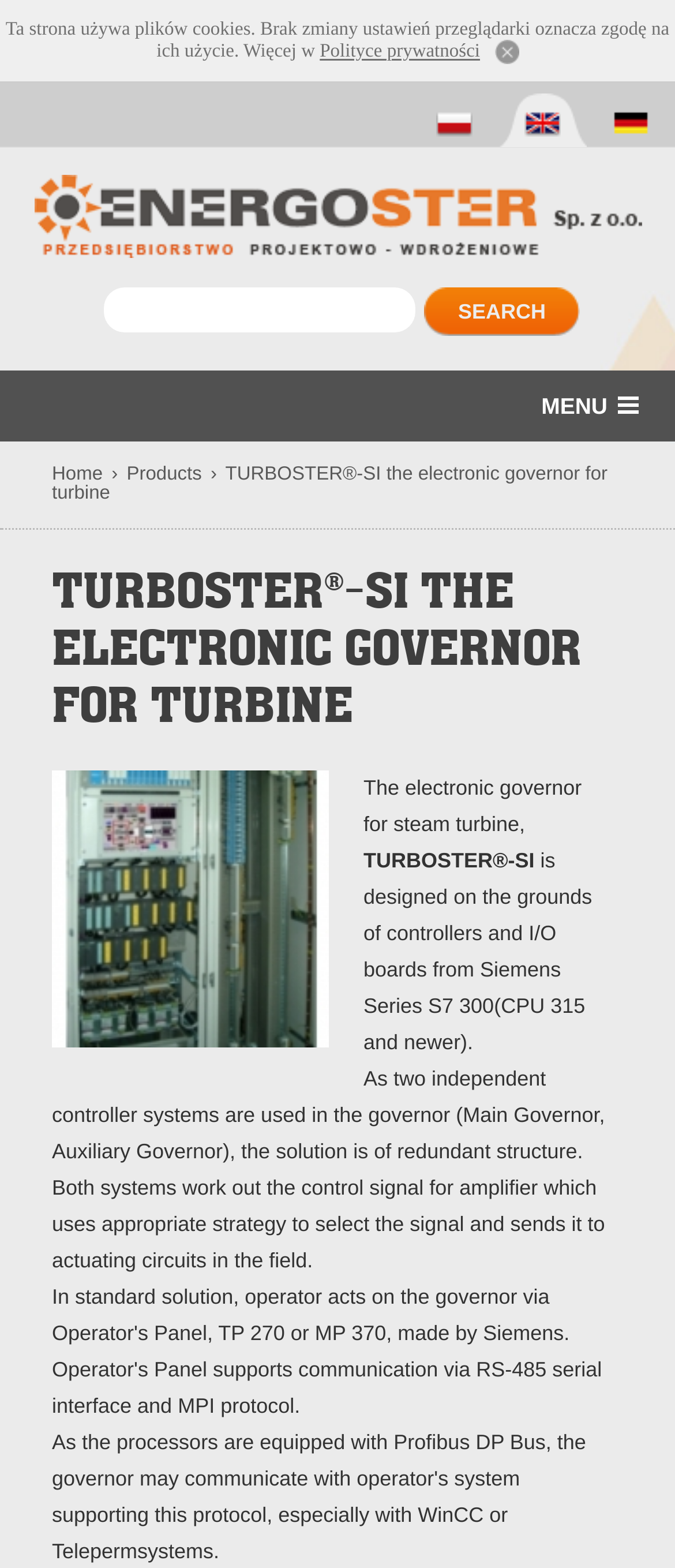What is the purpose of the amplifier?
Refer to the image and give a detailed response to the question.

The purpose of the amplifier can be found in the static text element with the text 'Both systems work out the control signal for amplifier which uses appropriate strategy to select the signal and sends it to actuating circuits in the field.'.